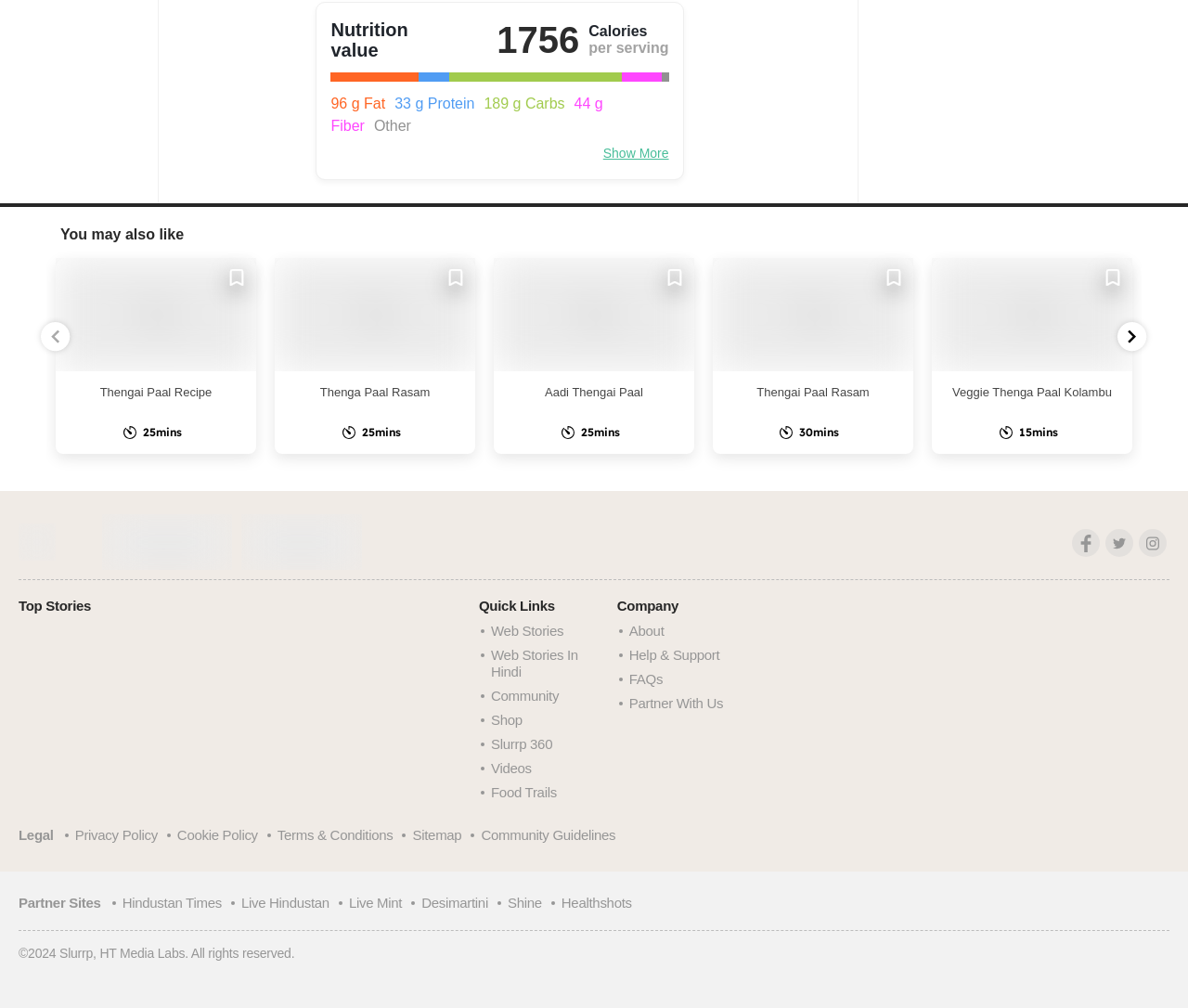Locate the coordinates of the bounding box for the clickable region that fulfills this instruction: "Click on the 'Previous' button".

[0.027, 0.311, 0.066, 0.357]